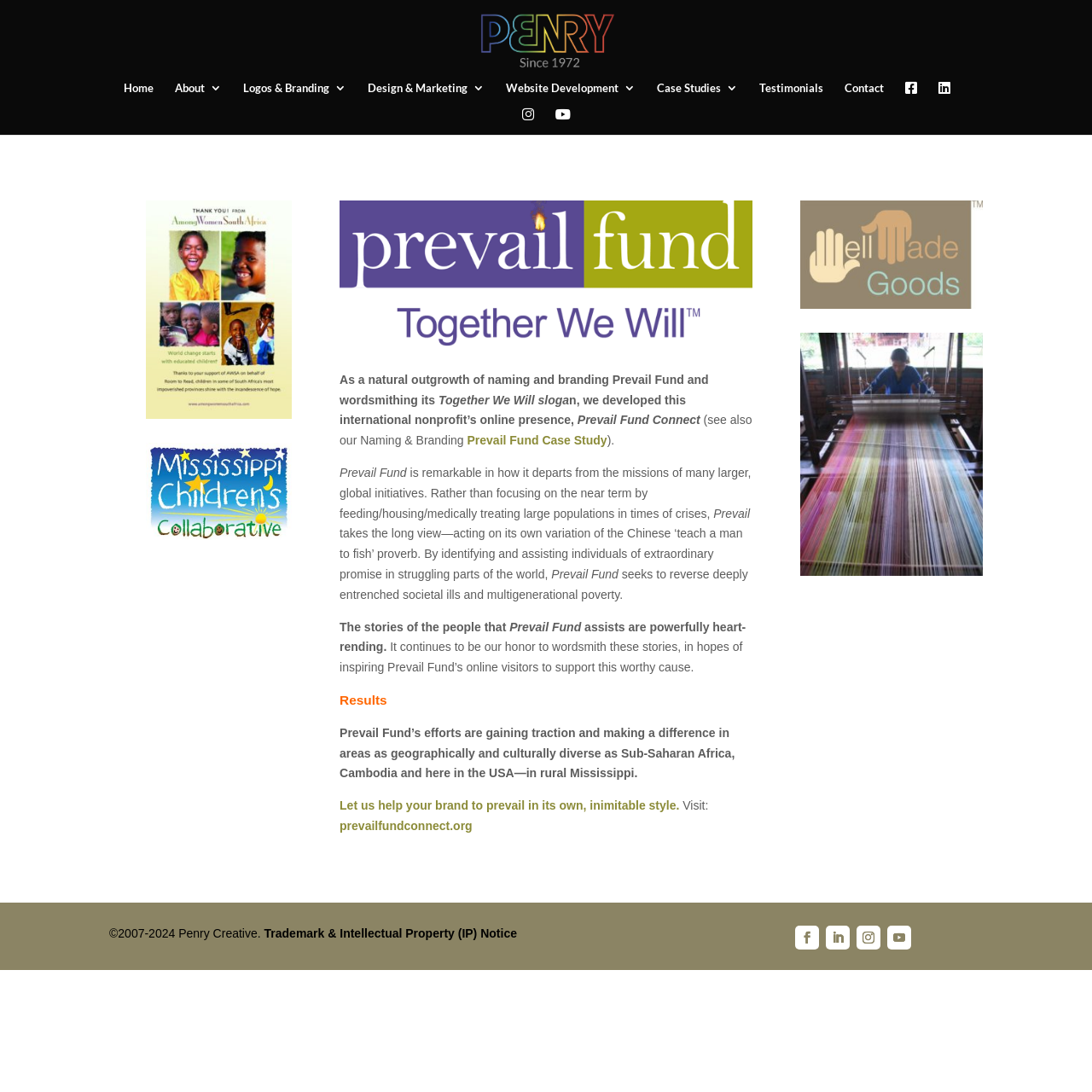Give a full account of the webpage's elements and their arrangement.

This webpage is about Prevail Fund Connect, a project by Penry Creative. At the top, there is a logo of Penry Creative, accompanied by a link to their website. Below the logo, there is a navigation menu with links to various pages, including Home, About, Logos & Branding, Design & Marketing, Website Development, Case Studies, Testimonials, and Contact.

The main content of the page is an article about Prevail Fund, an international nonprofit organization. The article is divided into several sections, with headings and paragraphs of text. There is an animated logo of Prevail Fund, and several links to related pages, including a case study.

The article describes Prevail Fund's mission and approach, which focuses on long-term solutions to societal problems rather than short-term relief. It also mentions the organization's efforts in various parts of the world, including Sub-Saharan Africa, Cambodia, and rural Mississippi.

At the bottom of the page, there is a call to action, encouraging visitors to support Prevail Fund's cause. There is also a link to the Prevail Fund Connect website and a copyright notice from Penry Creative, along with links to their trademark and intellectual property notice. Social media links are also present at the bottom of the page.